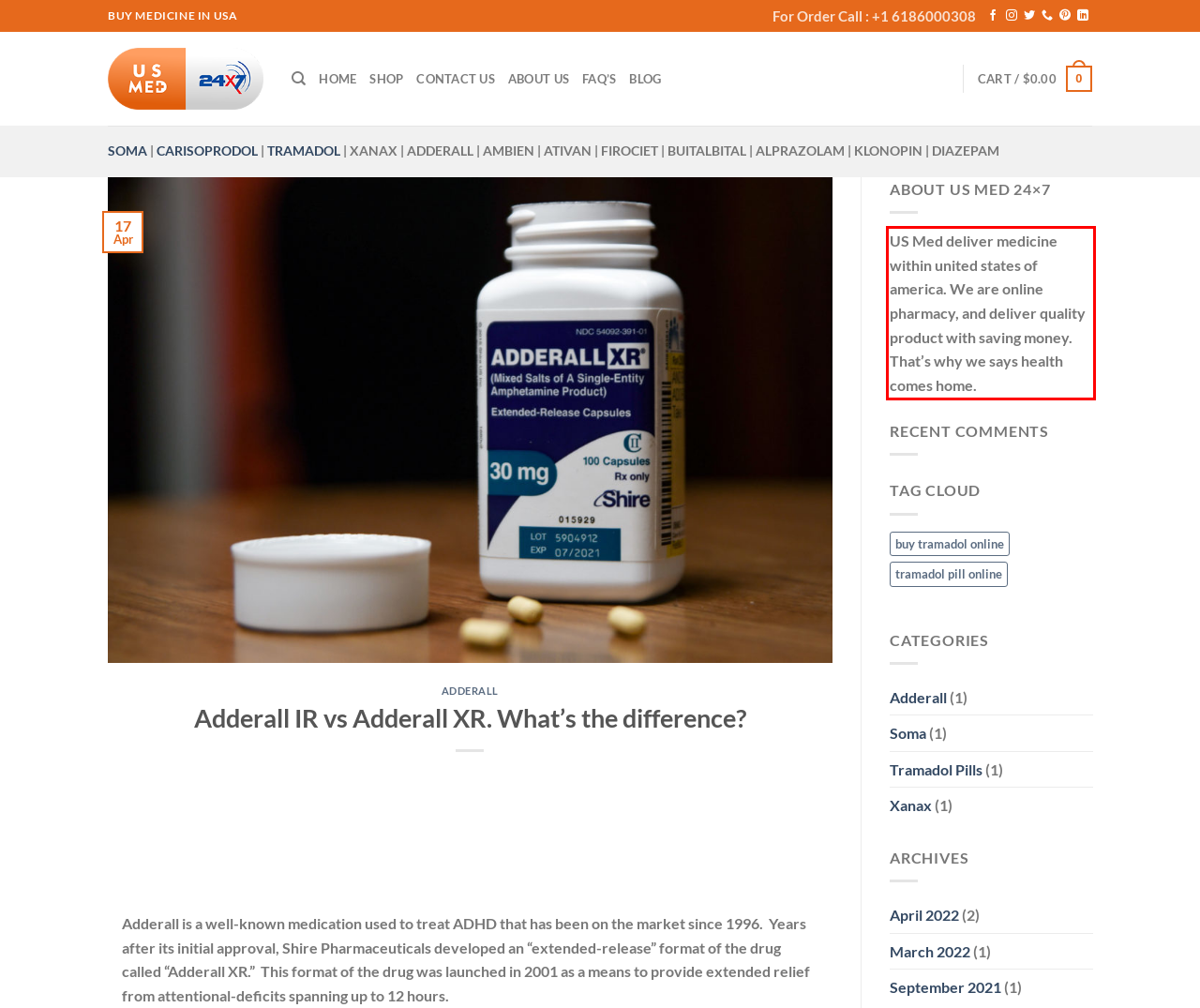From the provided screenshot, extract the text content that is enclosed within the red bounding box.

US Med deliver medicine within united states of america. We are online pharmacy, and deliver quality product with saving money. That’s why we says health comes home.